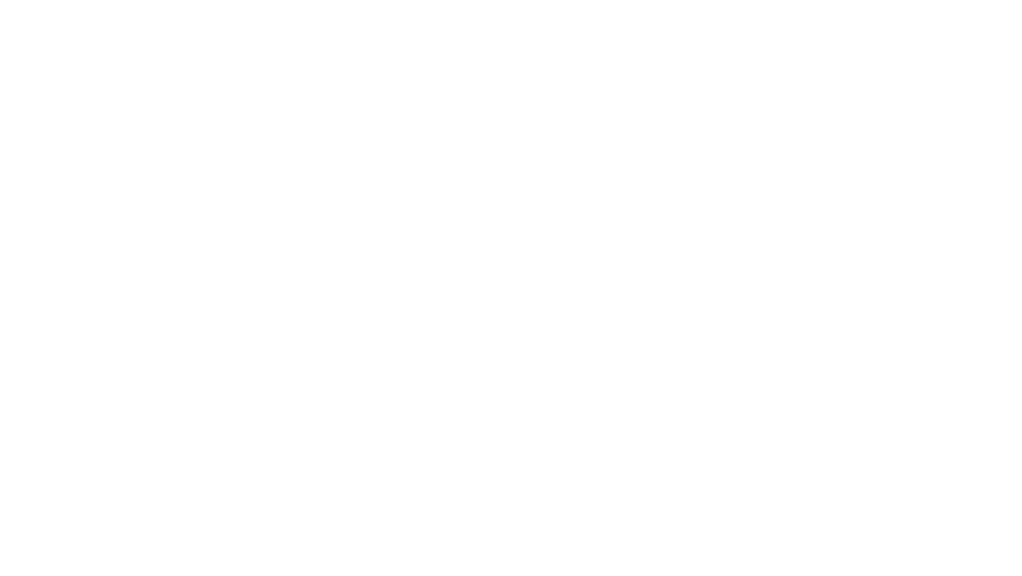What is the goal of this portrait photography session? Observe the screenshot and provide a one-word or short phrase answer.

Capture individuality and beauty